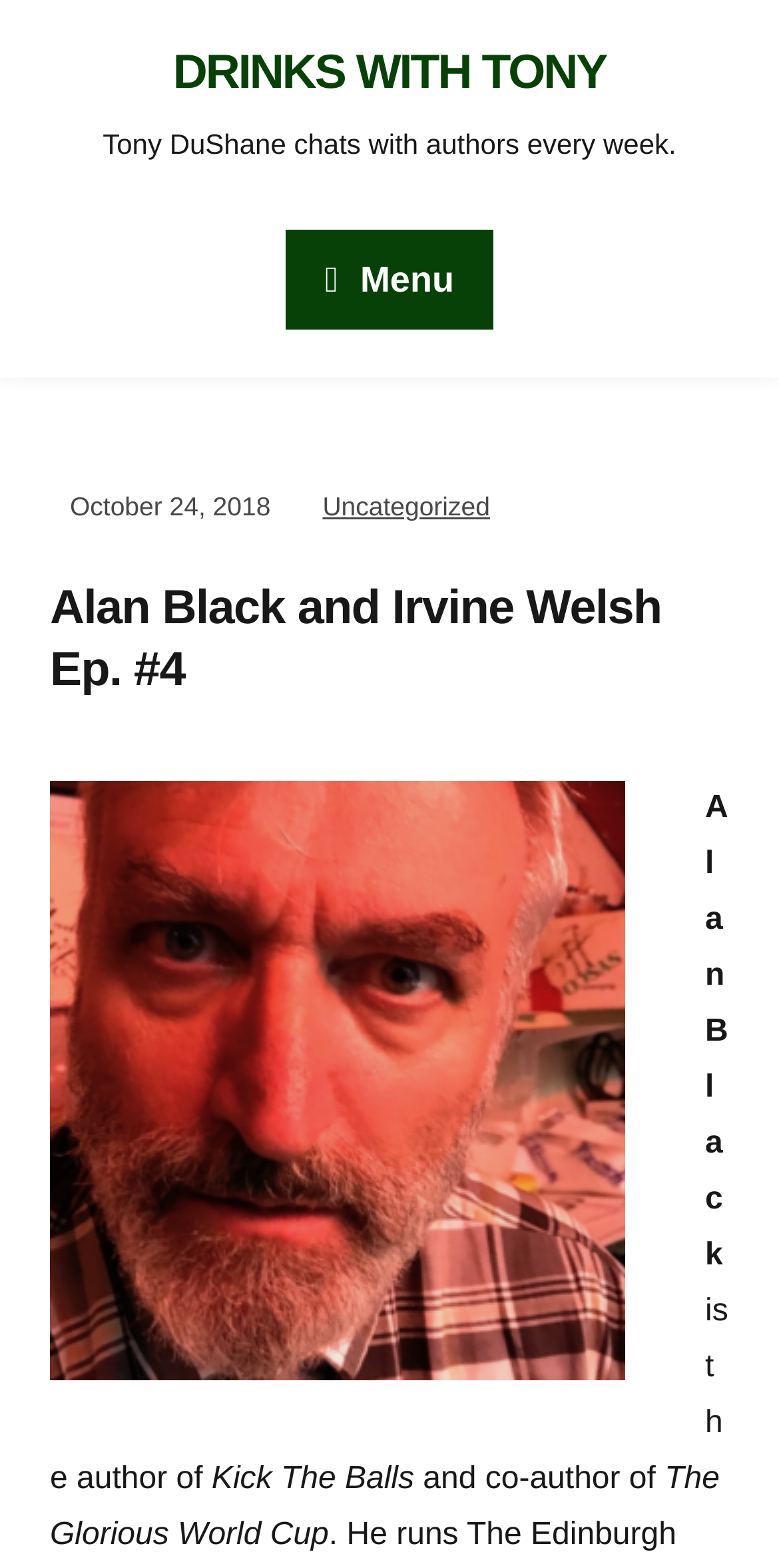Give a concise answer of one word or phrase to the question: 
What is the name of the podcast or show?

Drinks with Tony